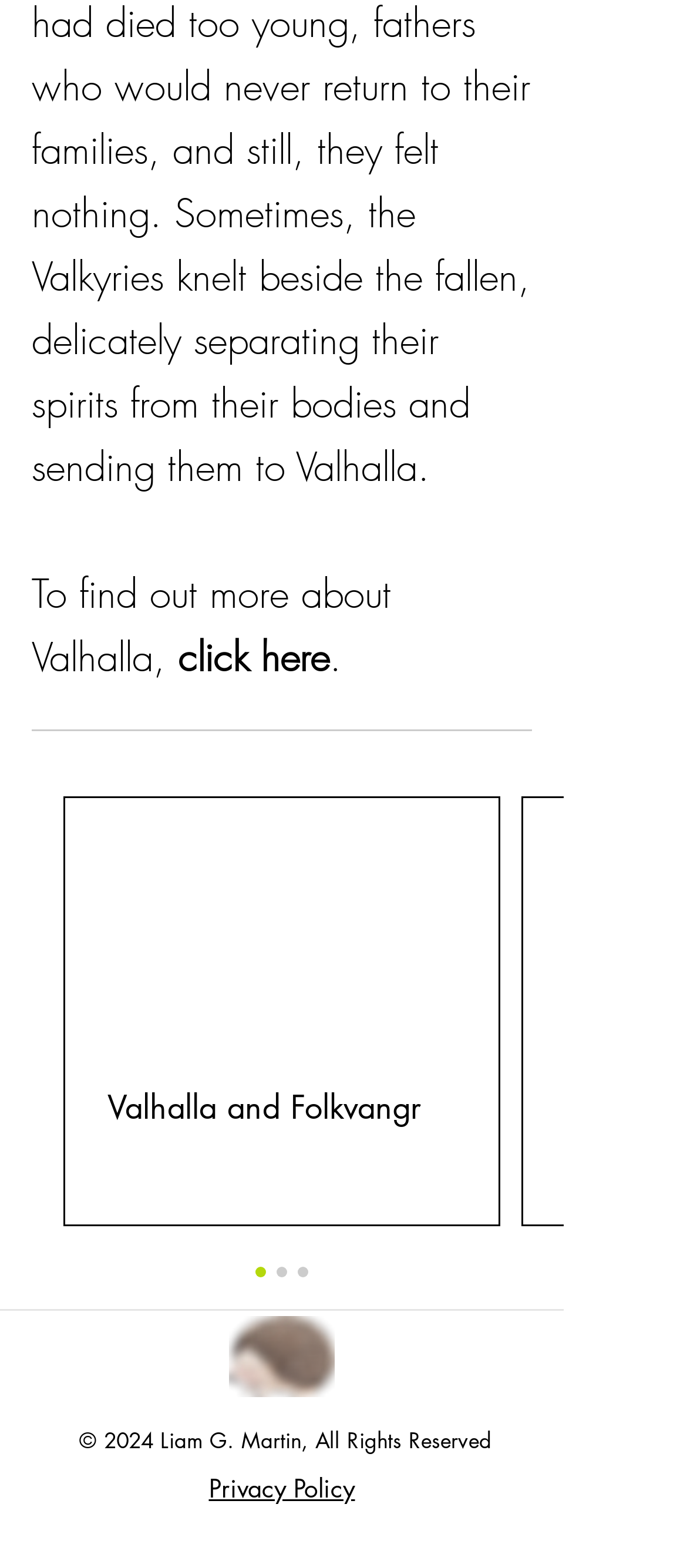Give a one-word or short phrase answer to this question: 
What is the text of the first heading?

To find out more about Valhalla, click here.